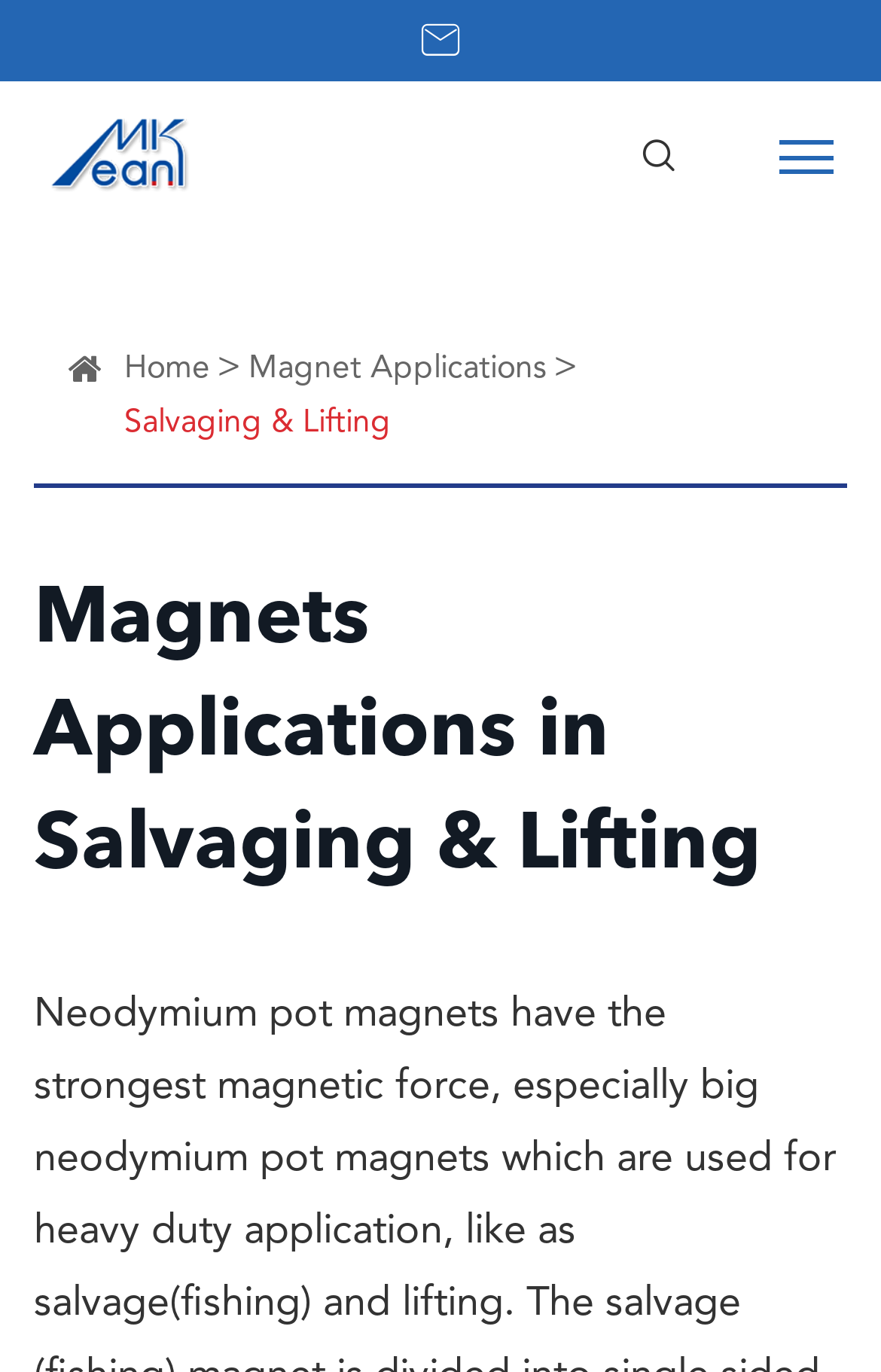Respond with a single word or phrase to the following question:
What is the purpose of the magnets?

Salvaging and Lifting